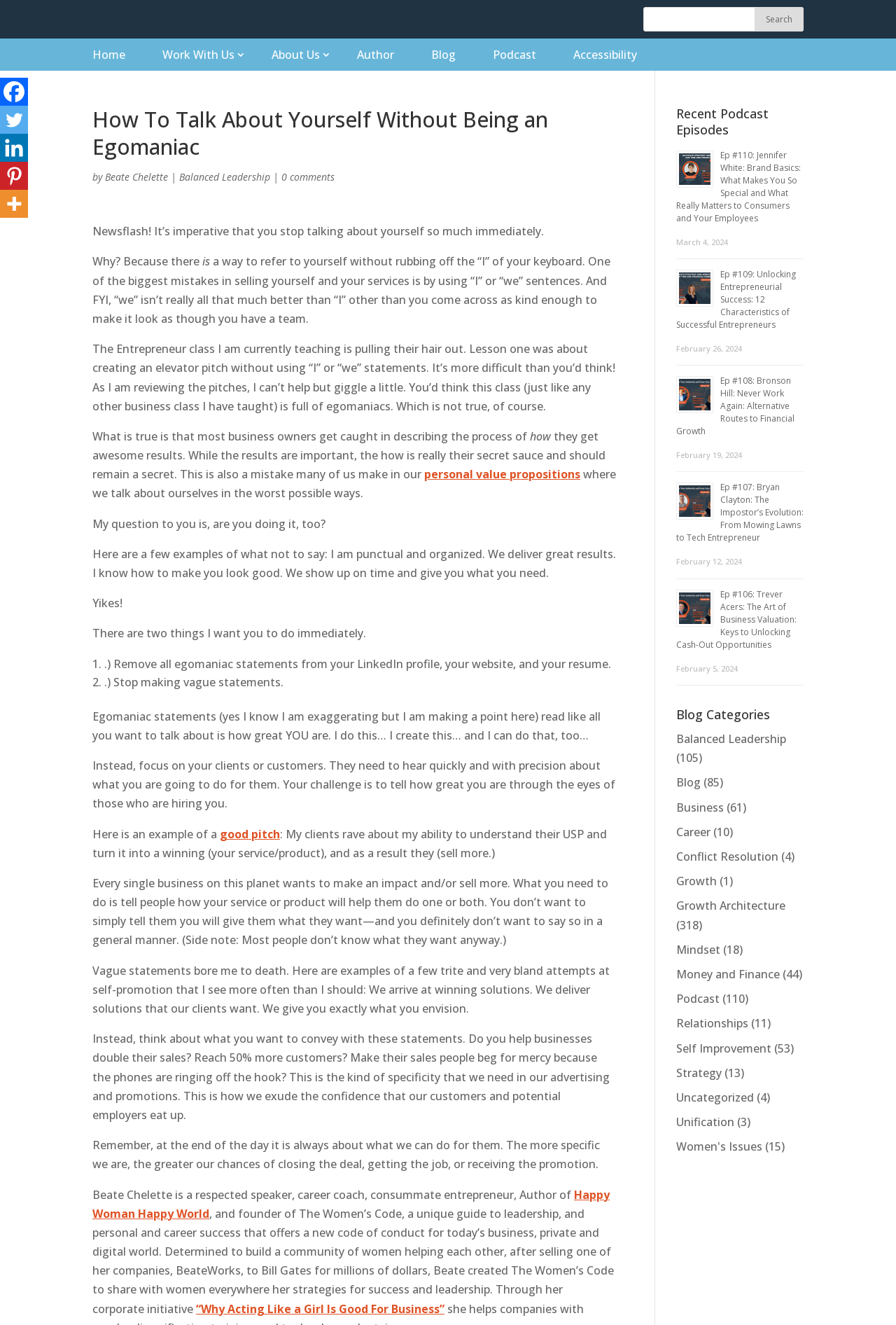Specify the bounding box coordinates for the region that must be clicked to perform the given instruction: "Go to Home page".

[0.103, 0.035, 0.14, 0.047]